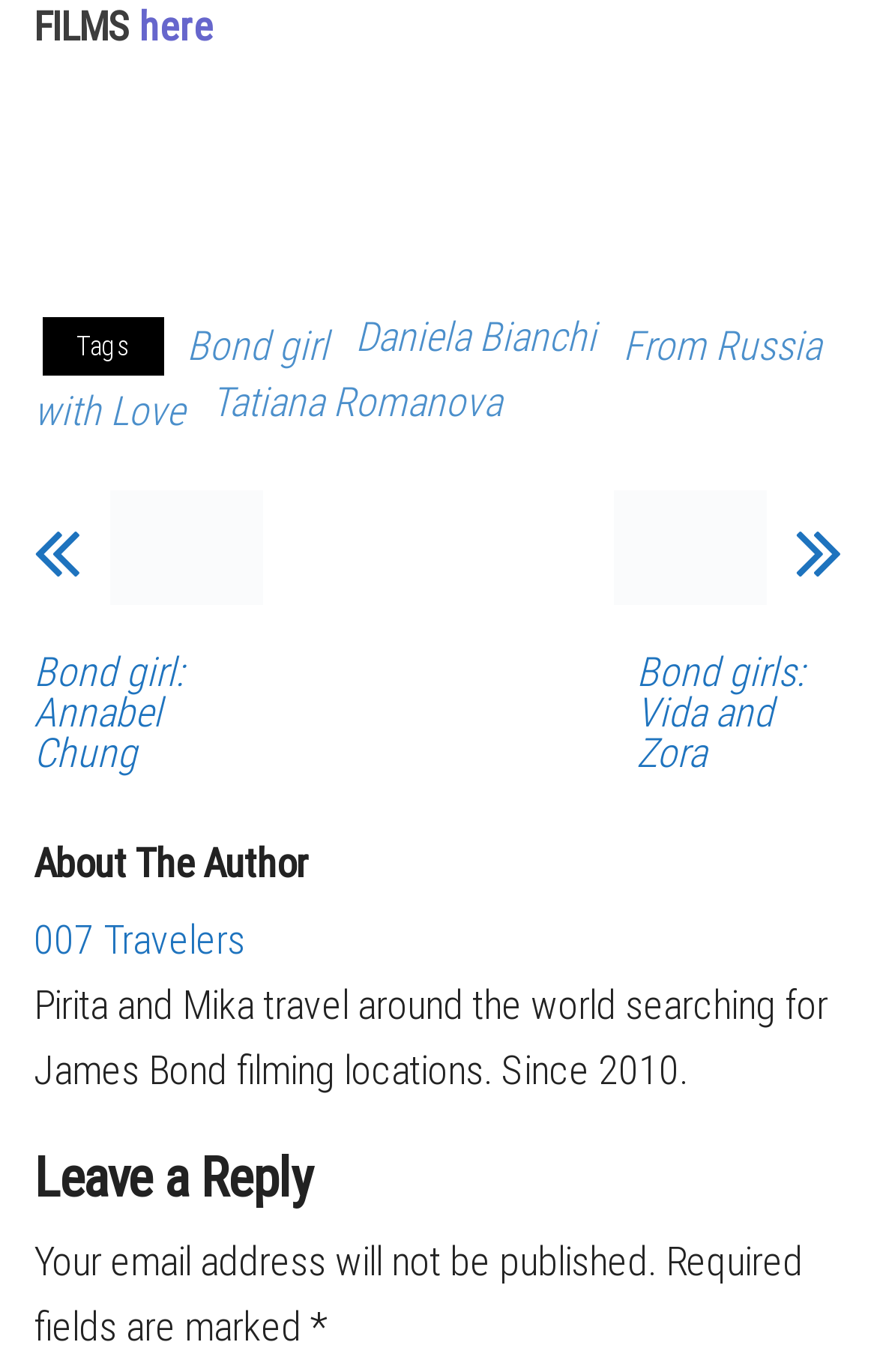Please find the bounding box coordinates of the clickable region needed to complete the following instruction: "Visit the 'Bond girl' page". The bounding box coordinates must consist of four float numbers between 0 and 1, i.e., [left, top, right, bottom].

[0.213, 0.234, 0.374, 0.269]